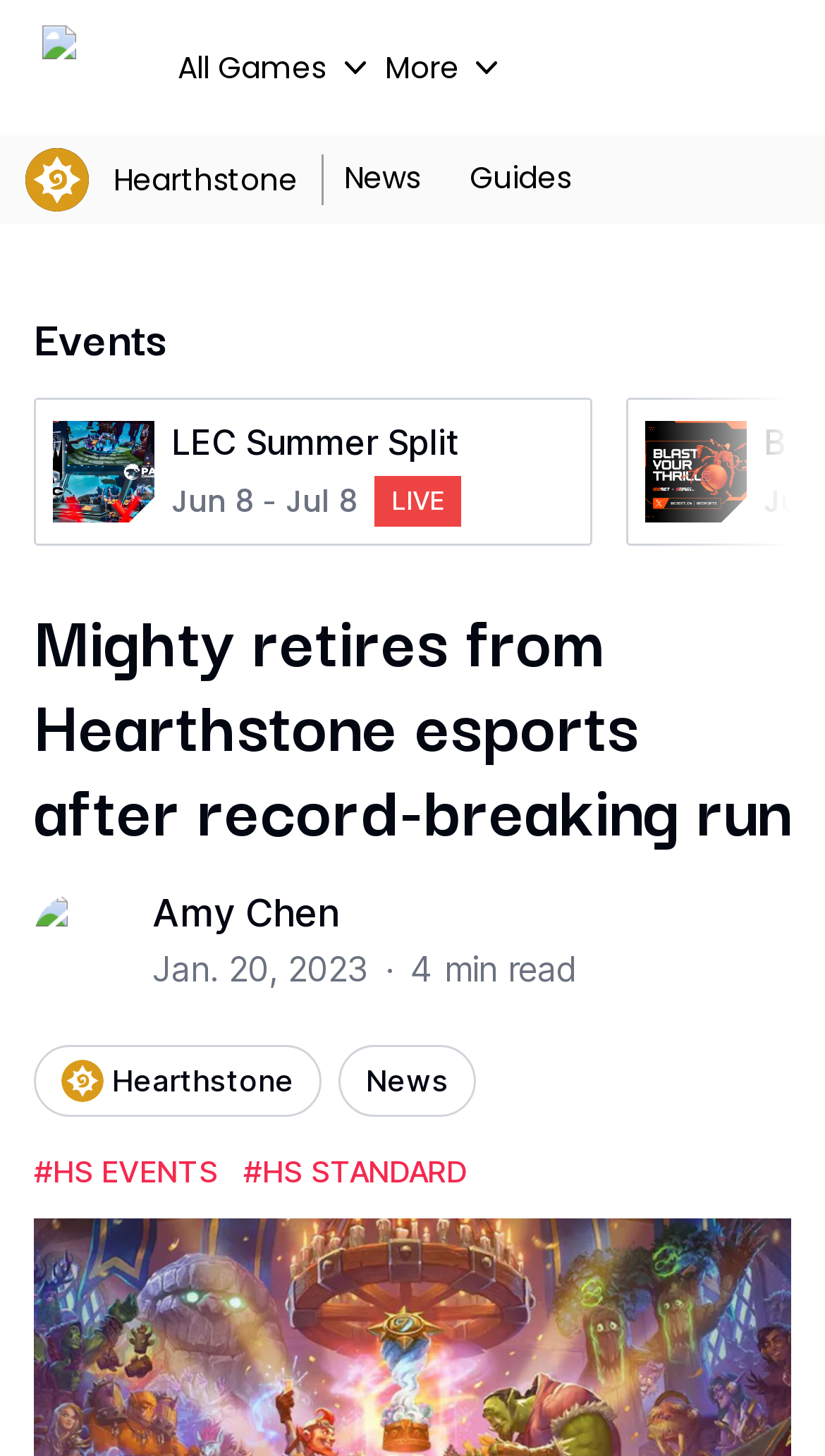Please extract the title of the webpage.

Mighty retires from Hearthstone esports after record-breaking run